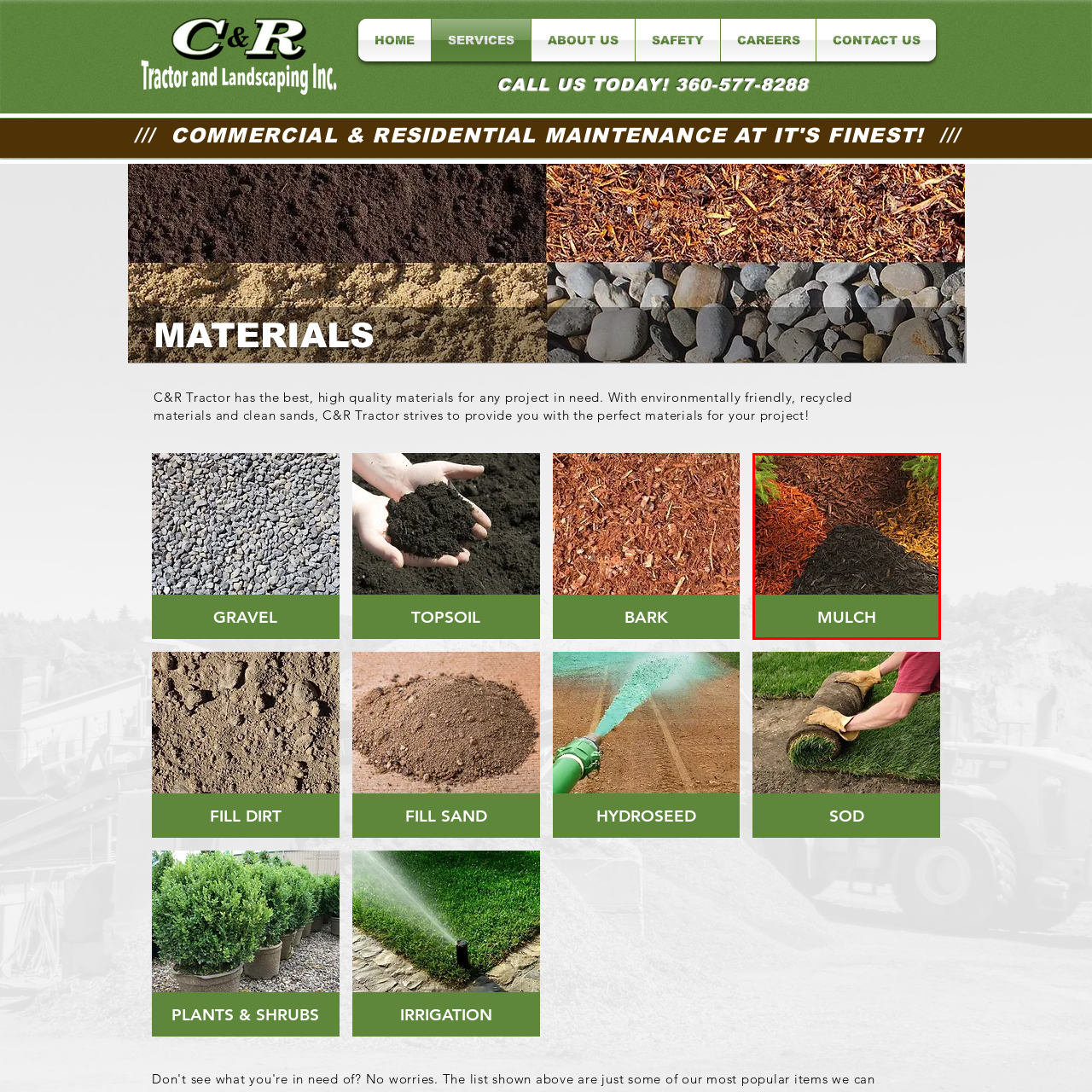What is the purpose of mulch in landscaping?
Inspect the image inside the red bounding box and provide a detailed answer drawing from the visual content.

The image illustrates the aesthetic and practical uses of mulch in landscaping, perfect for enhancing garden beds, paths, and outdoor spaces, which suggests that one of the main purposes of mulch is to enhance the appearance and functionality of these areas.